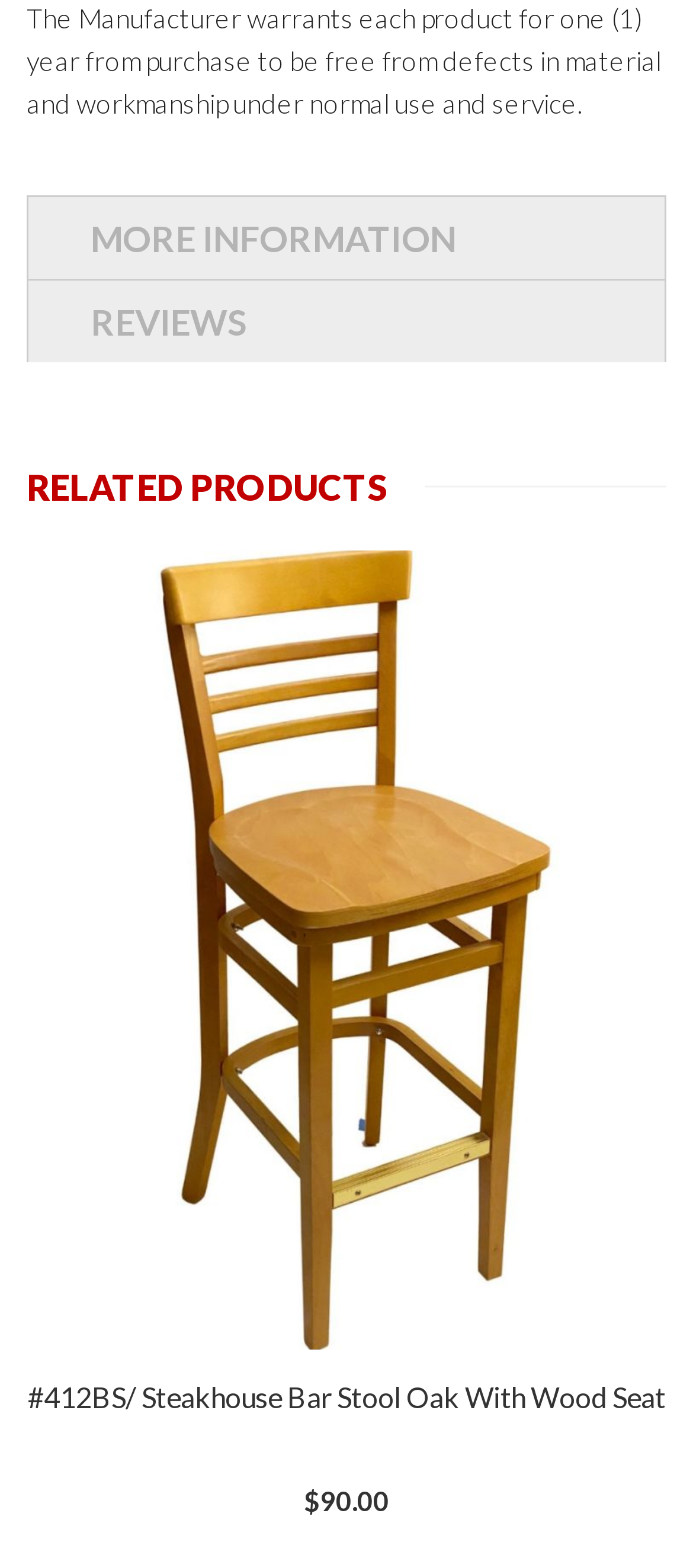What is the price of the related product?
Please provide a comprehensive answer based on the details in the screenshot.

The price of the related product can be found below the product image, which is '$90.00'.